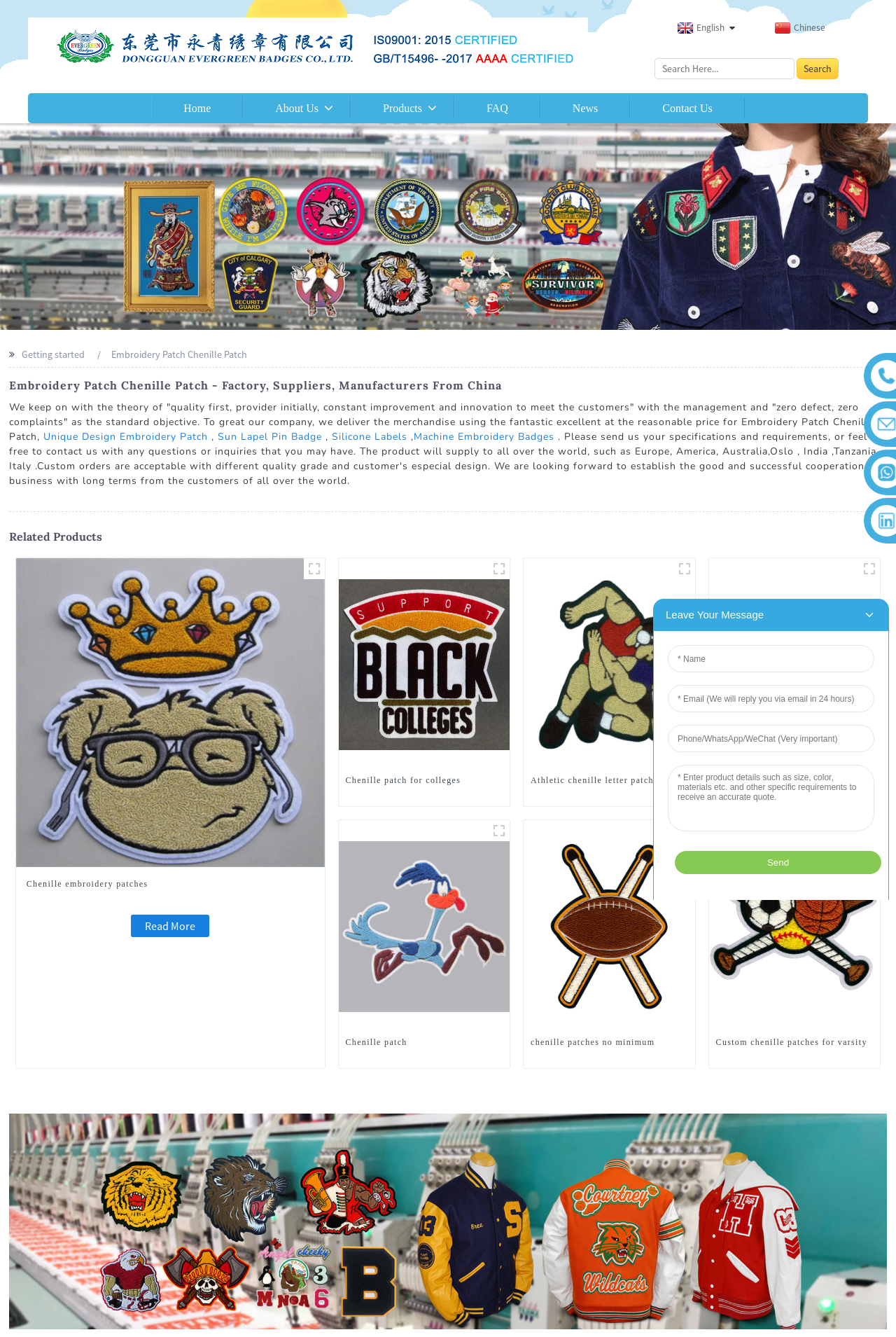Identify the bounding box coordinates for the UI element described by the following text: "title="6"". Provide the coordinates as four float numbers between 0 and 1, in the format [left, top, right, bottom].

[0.959, 0.418, 0.982, 0.433]